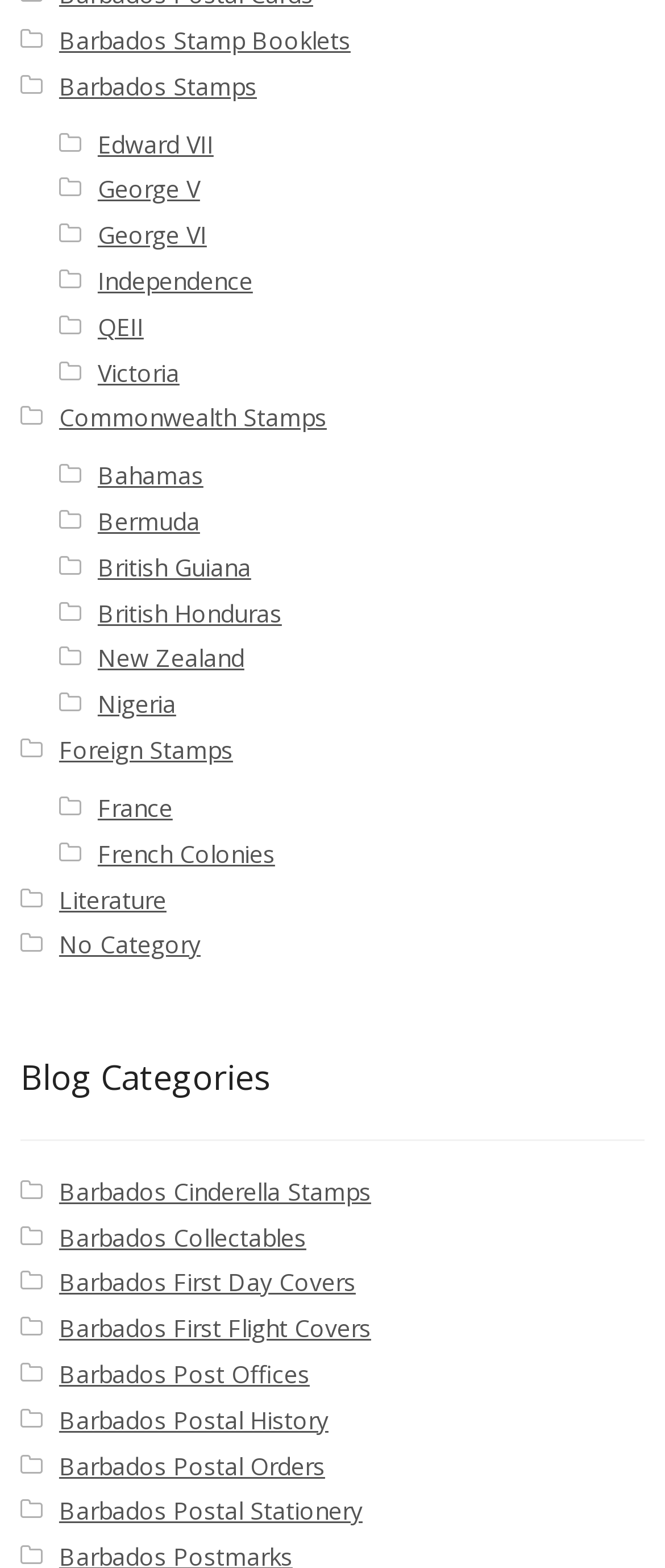Reply to the question below using a single word or brief phrase:
What is the theme of the webpage?

Stamps and philately